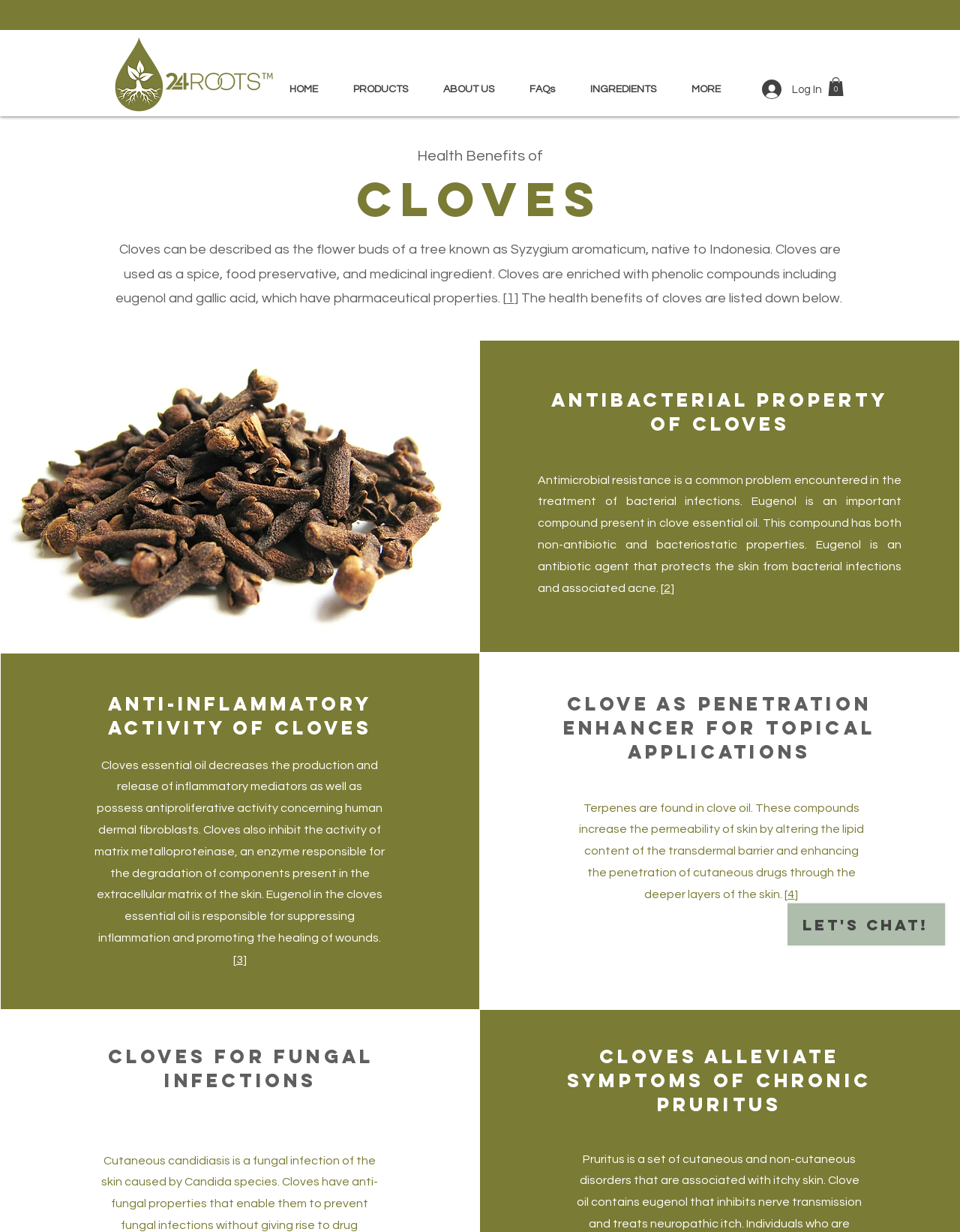Please identify the bounding box coordinates of the element's region that should be clicked to execute the following instruction: "Go to HOME page". The bounding box coordinates must be four float numbers between 0 and 1, i.e., [left, top, right, bottom].

[0.283, 0.057, 0.349, 0.088]